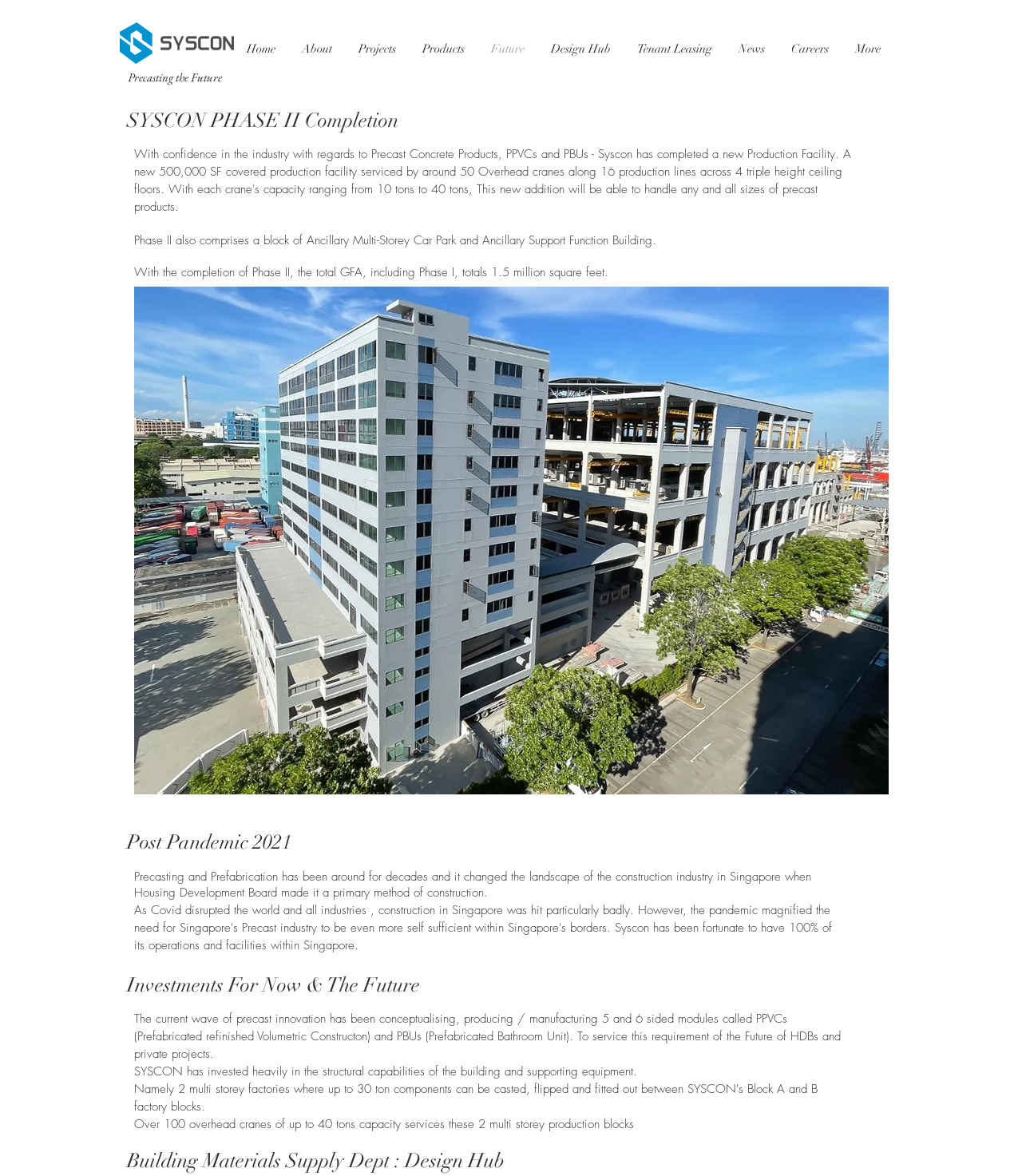Extract the bounding box coordinates for the UI element described by the text: "Tenant Leasing". The coordinates should be in the form of [left, top, right, bottom] with values between 0 and 1.

[0.611, 0.031, 0.71, 0.052]